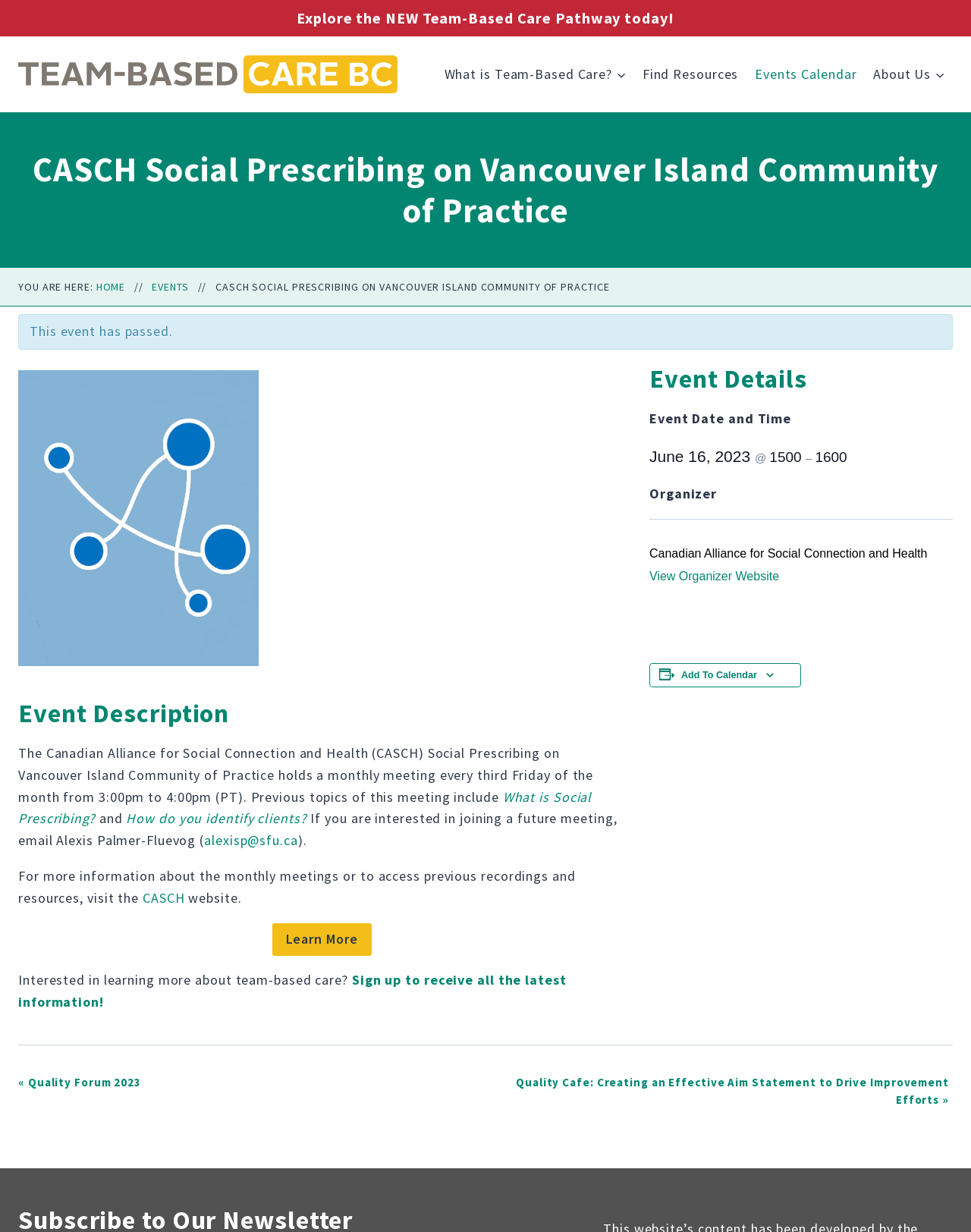Give a one-word or short phrase answer to the question: 
What is the name of the community of practice?

CASCH Social Prescribing on Vancouver Island Community of Practice